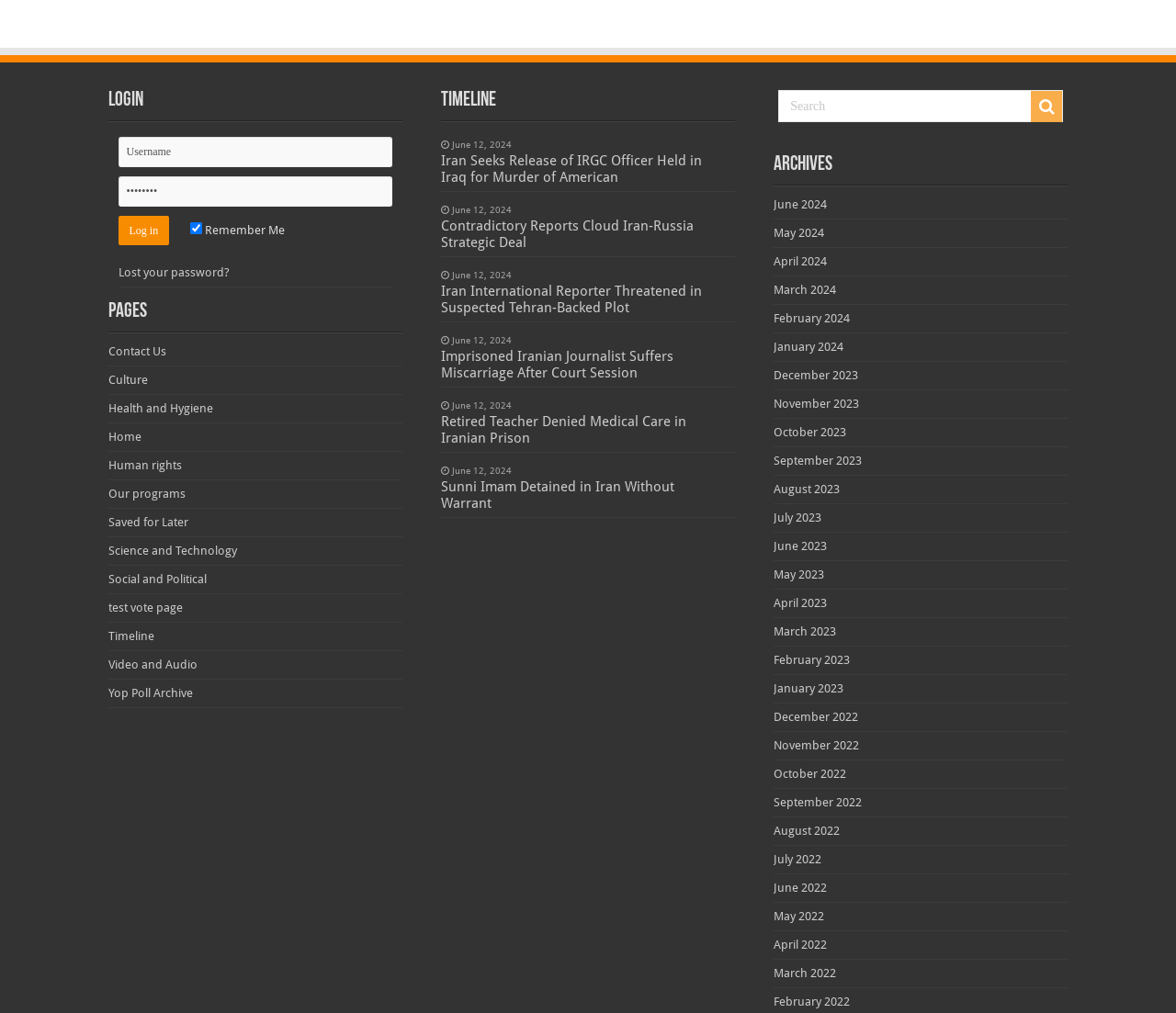Locate the bounding box coordinates of the area you need to click to fulfill this instruction: 'view archives'. The coordinates must be in the form of four float numbers ranging from 0 to 1: [left, top, right, bottom].

[0.658, 0.152, 0.908, 0.173]